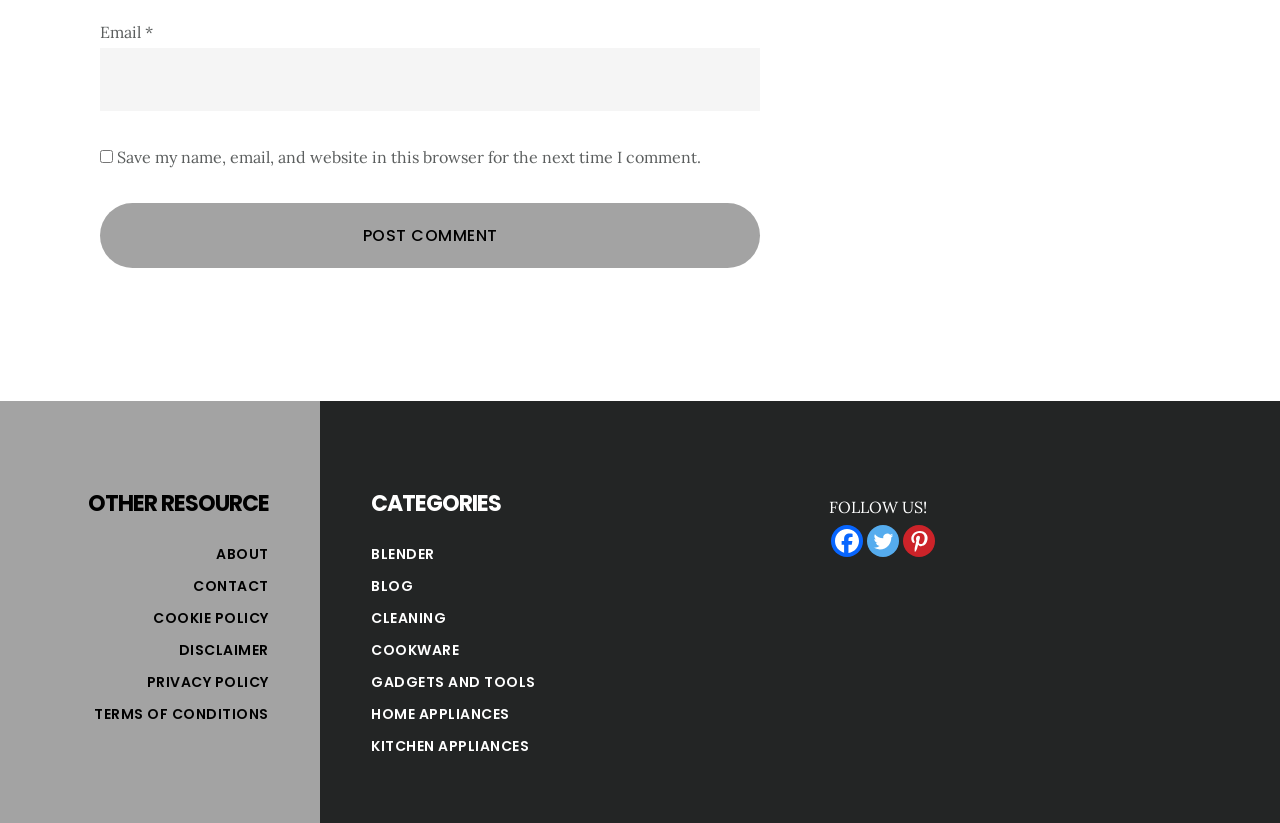What social media platform is represented by the icon with the bounding box [0.65, 0.638, 0.675, 0.677]?
Please answer the question as detailed as possible.

The icon with the bounding box [0.65, 0.638, 0.675, 0.677] is labeled 'Facebook', which indicates that it represents the Facebook social media platform.